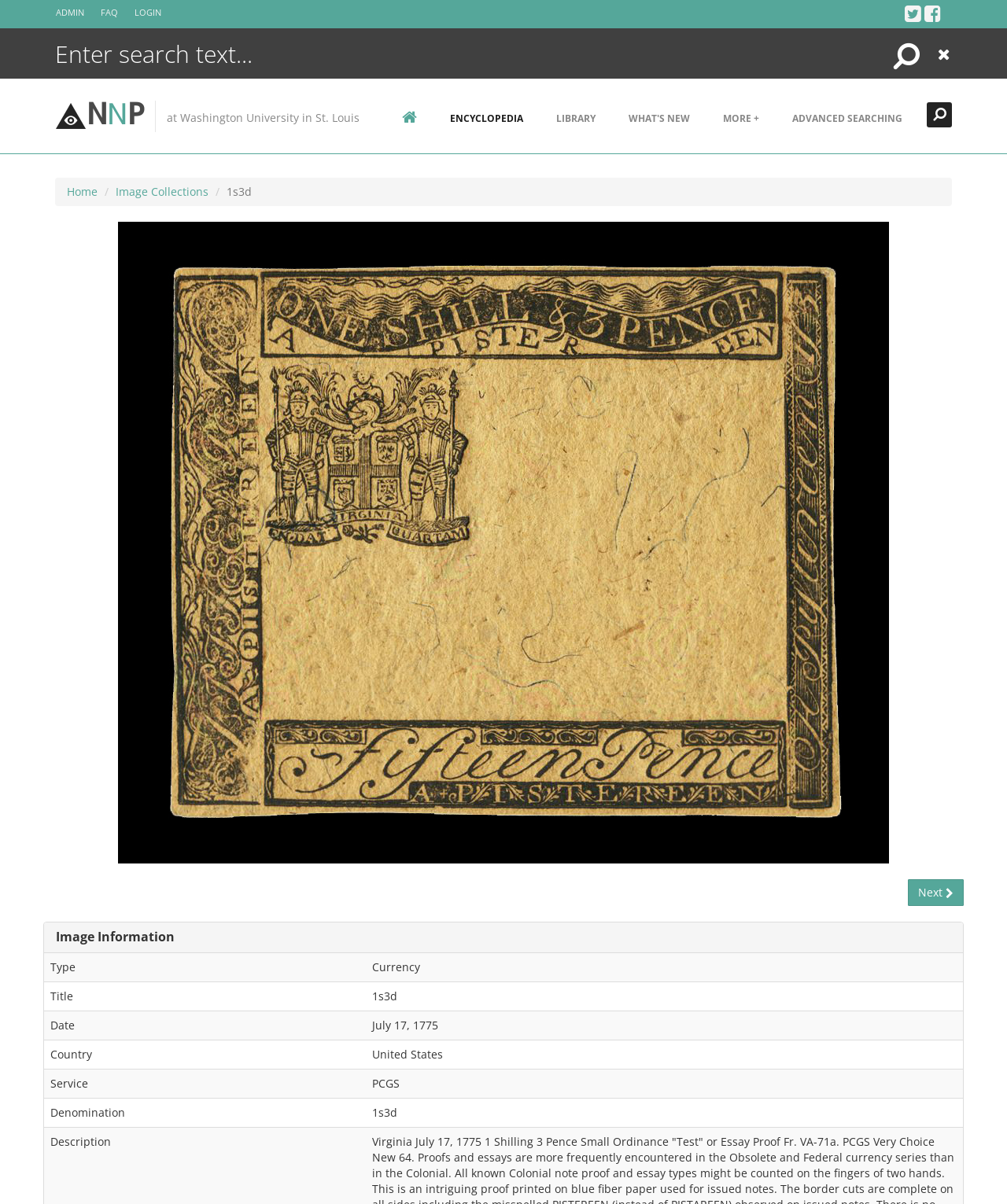Please locate the bounding box coordinates of the element that should be clicked to achieve the given instruction: "Read 'How many white claws to get drunk?' article".

None